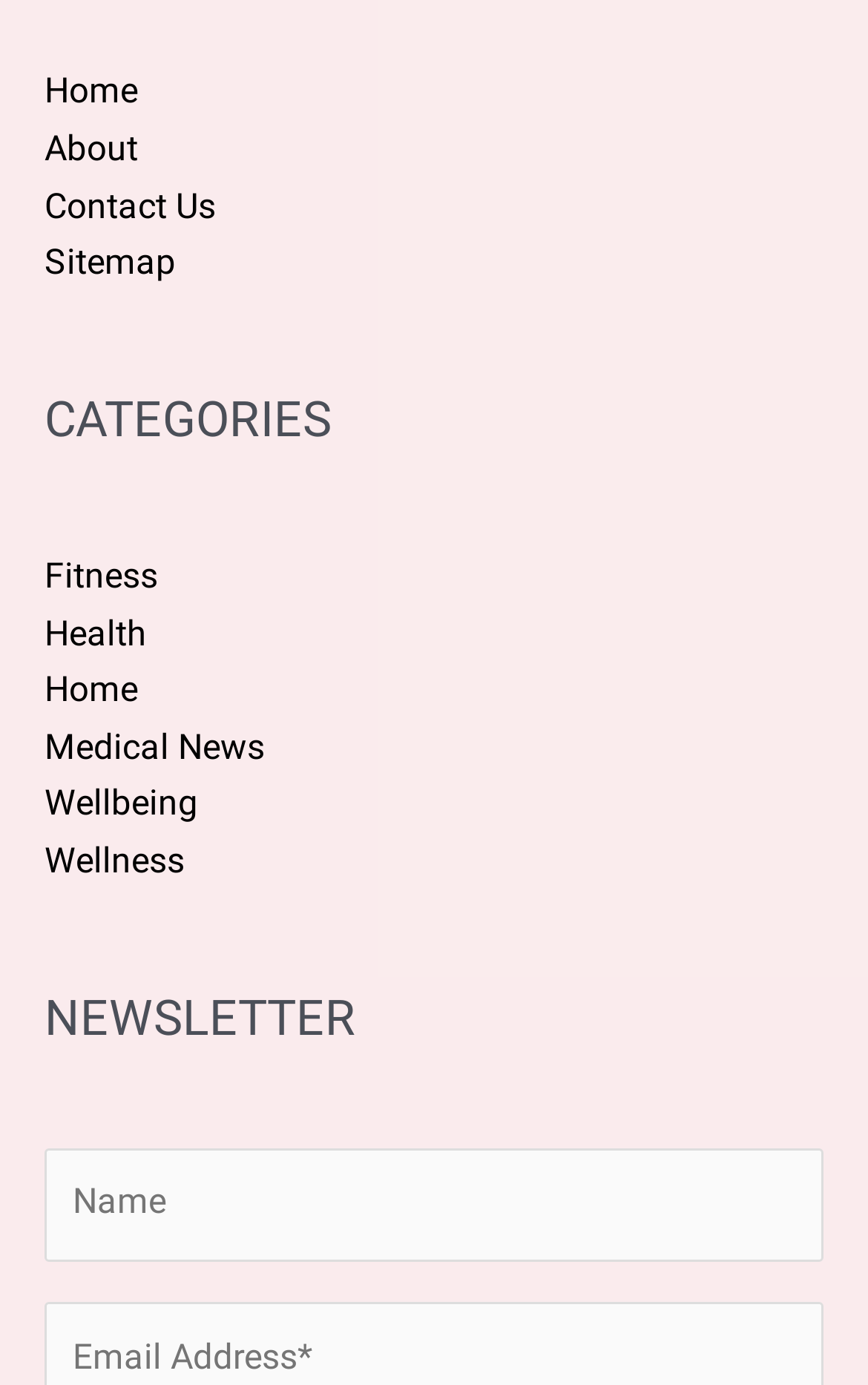What is the first category listed?
Give a thorough and detailed response to the question.

The first category listed is 'Fitness' which can be found under the 'CATEGORIES' heading.